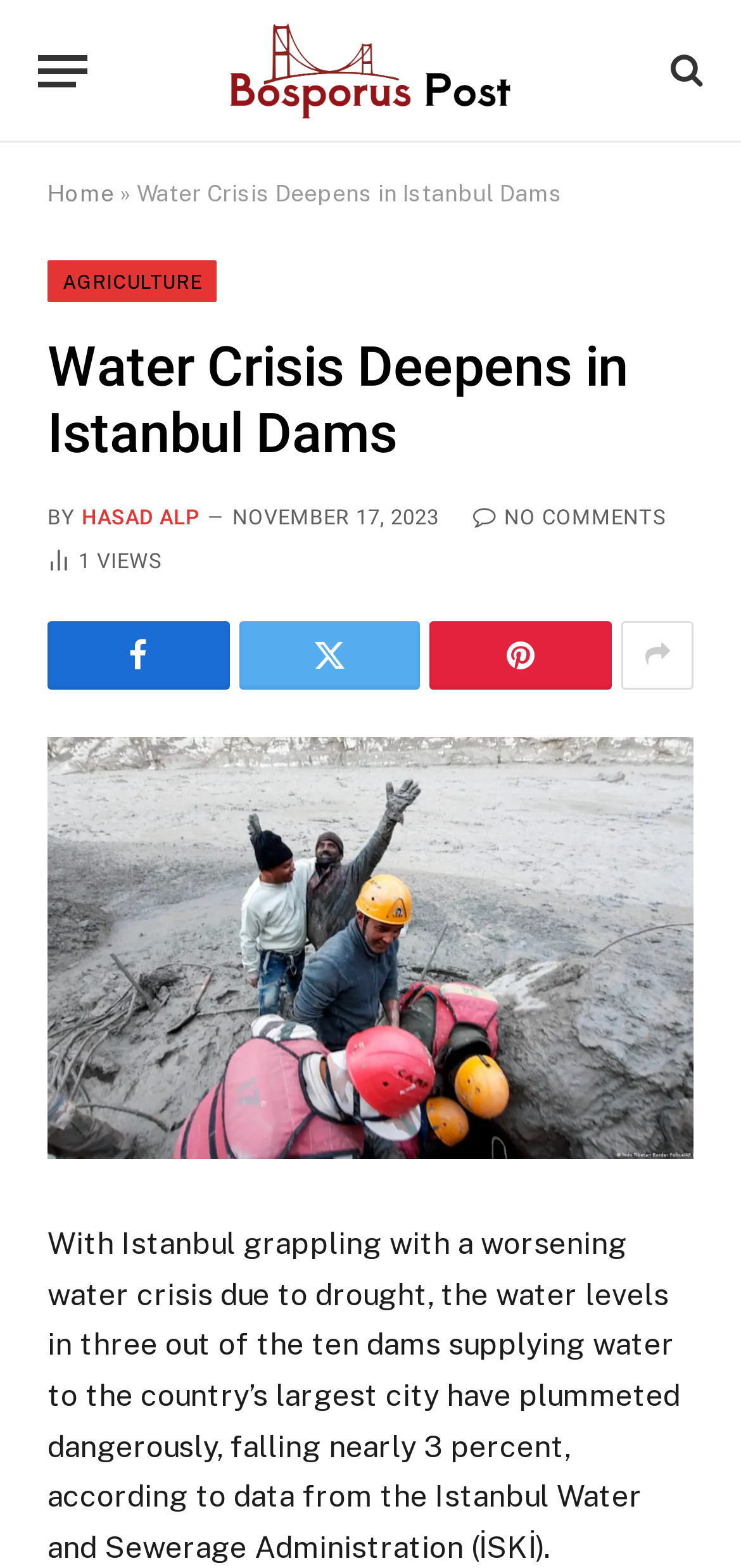What is the percentage decrease in water levels?
Please use the image to provide an in-depth answer to the question.

The webpage mentions that the water levels in three out of the ten dams supplying water to Istanbul have plummeted nearly 3 percent, according to data from the Istanbul Water and Sewerage Administration (İSKİ).